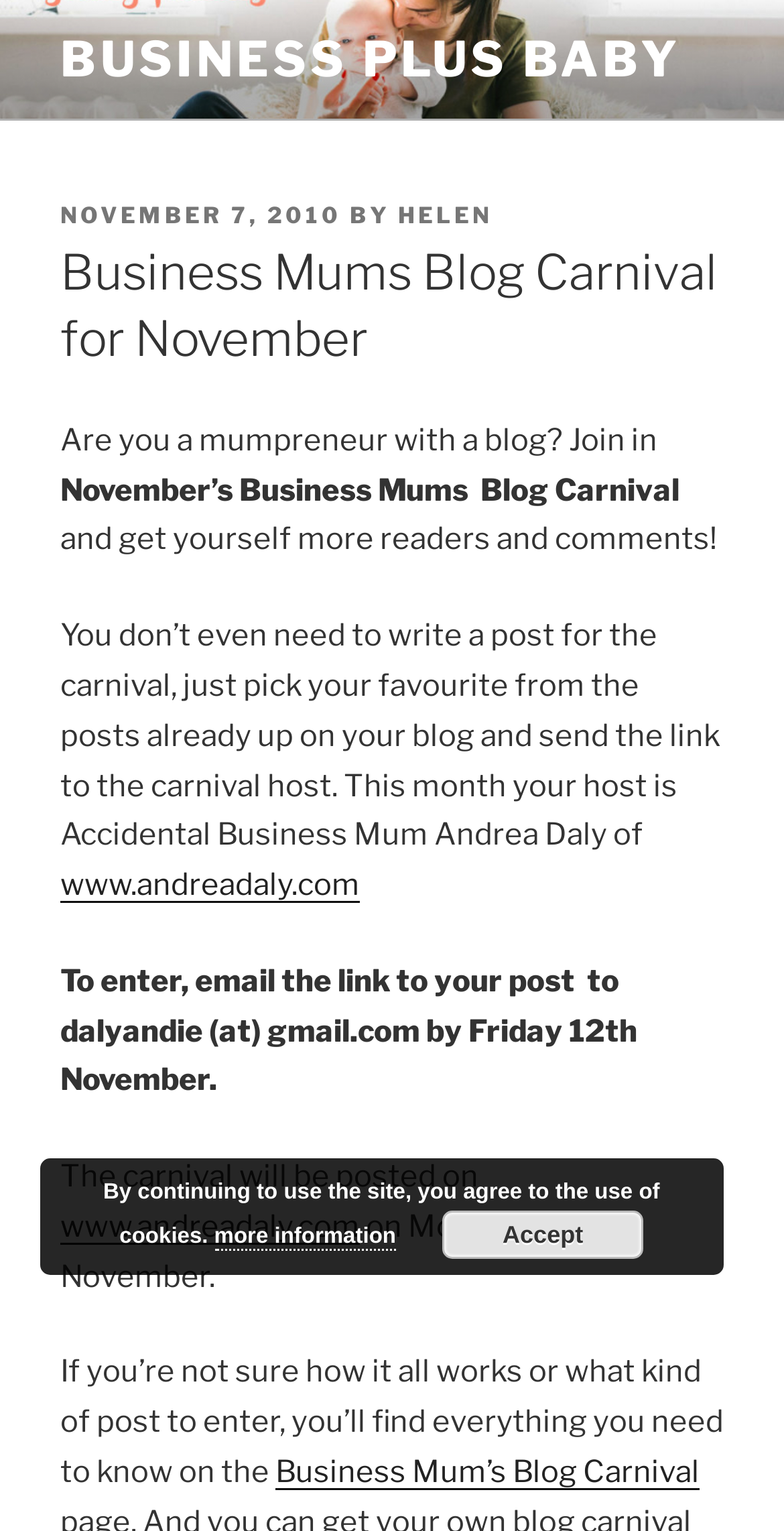How do you enter the blog carnival?
Answer the question based on the image using a single word or a brief phrase.

Email the link to your post